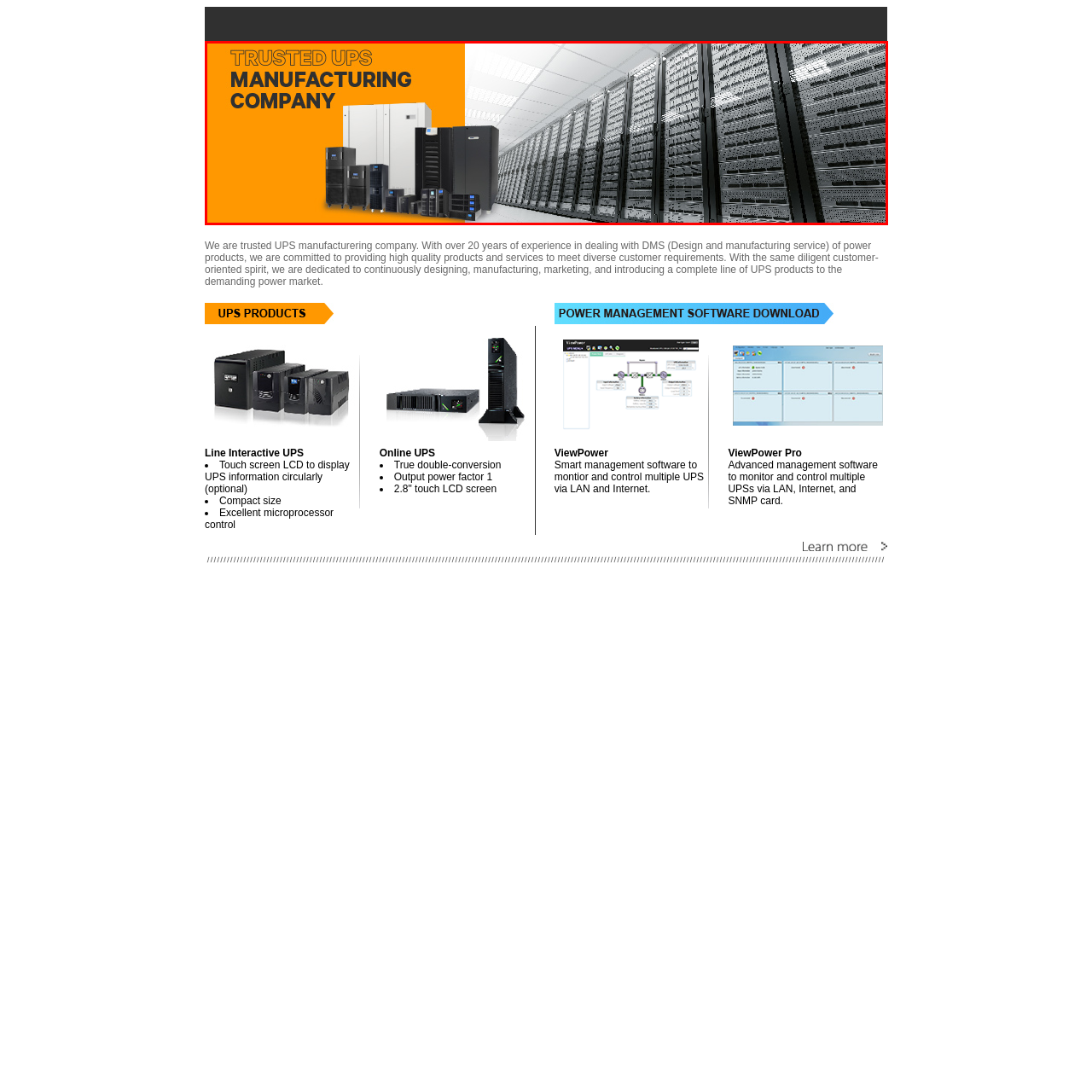View the image within the red box and answer the following question with a concise word or phrase:
What is visible behind the UPS models?

a data center